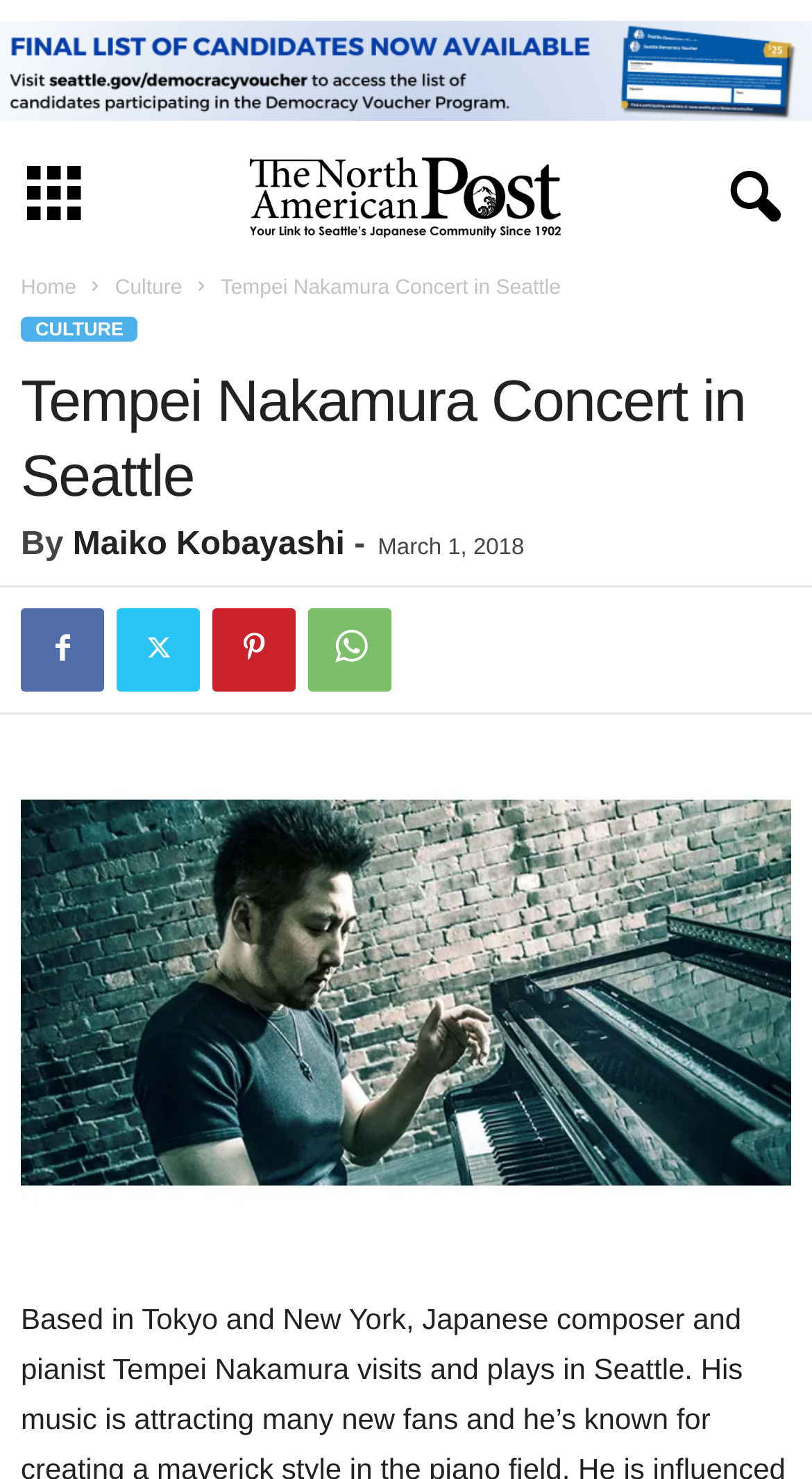What is the concert title?
Please ensure your answer to the question is detailed and covers all necessary aspects.

I found the concert title by looking at the header section of the webpage, where it is prominently displayed as 'Tempei Nakamura Concert in Seattle'.